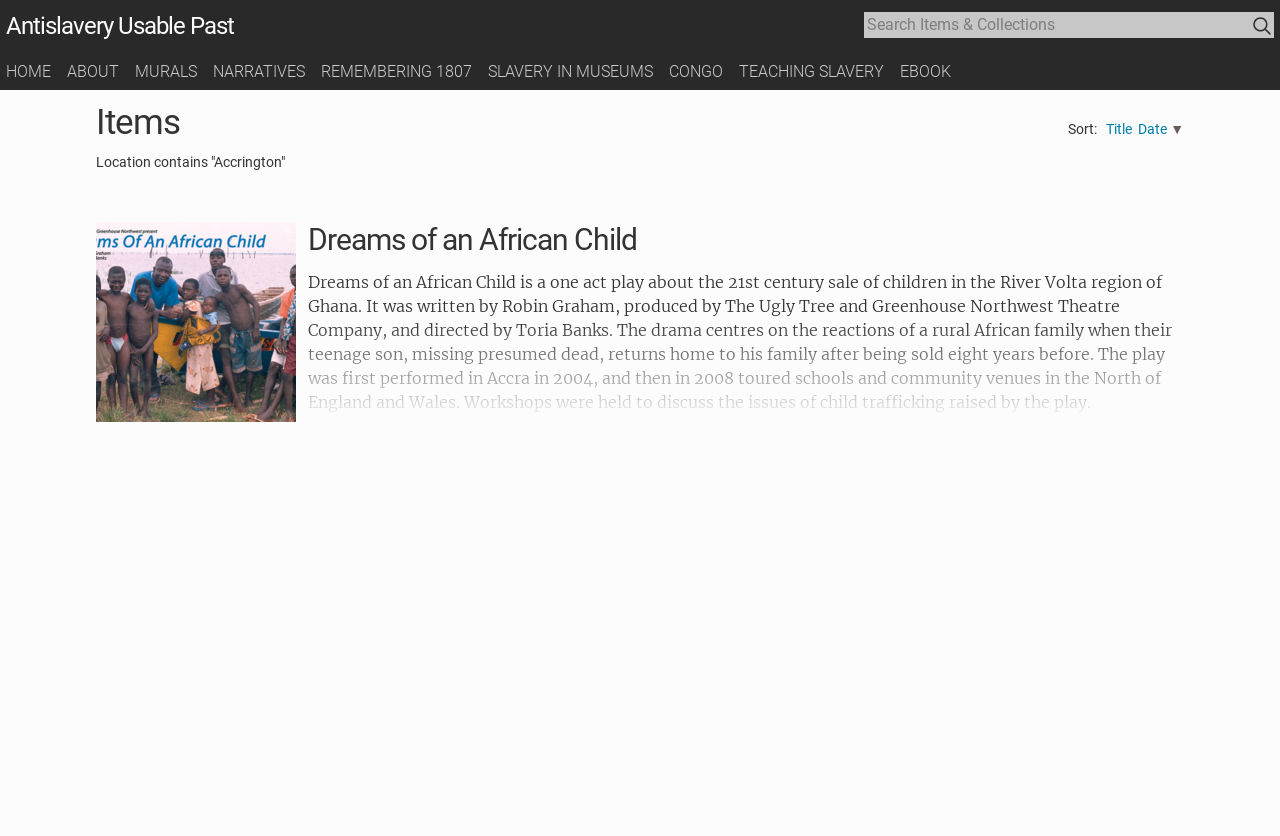Determine the main headline of the webpage and provide its text.

Antislavery Usable Past